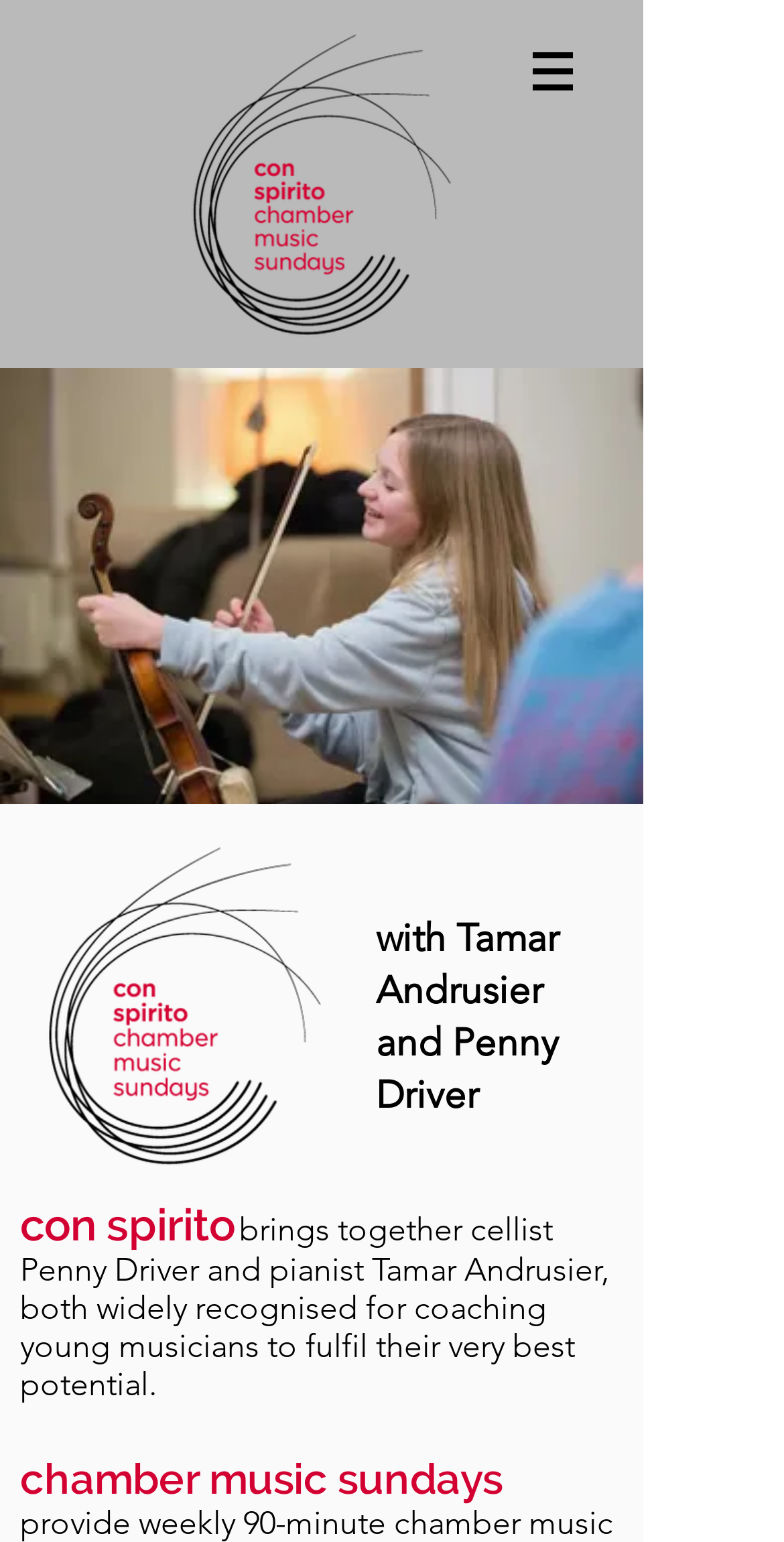What is the purpose of Con Spirito?
Answer the question in as much detail as possible.

The webpage states that Con Spirito consists of cellist Penny Driver and pianist Tamar Andrusier, both widely recognised for coaching young musicians to fulfil their very best potential, which implies that the purpose of Con Spirito is to coach young musicians.